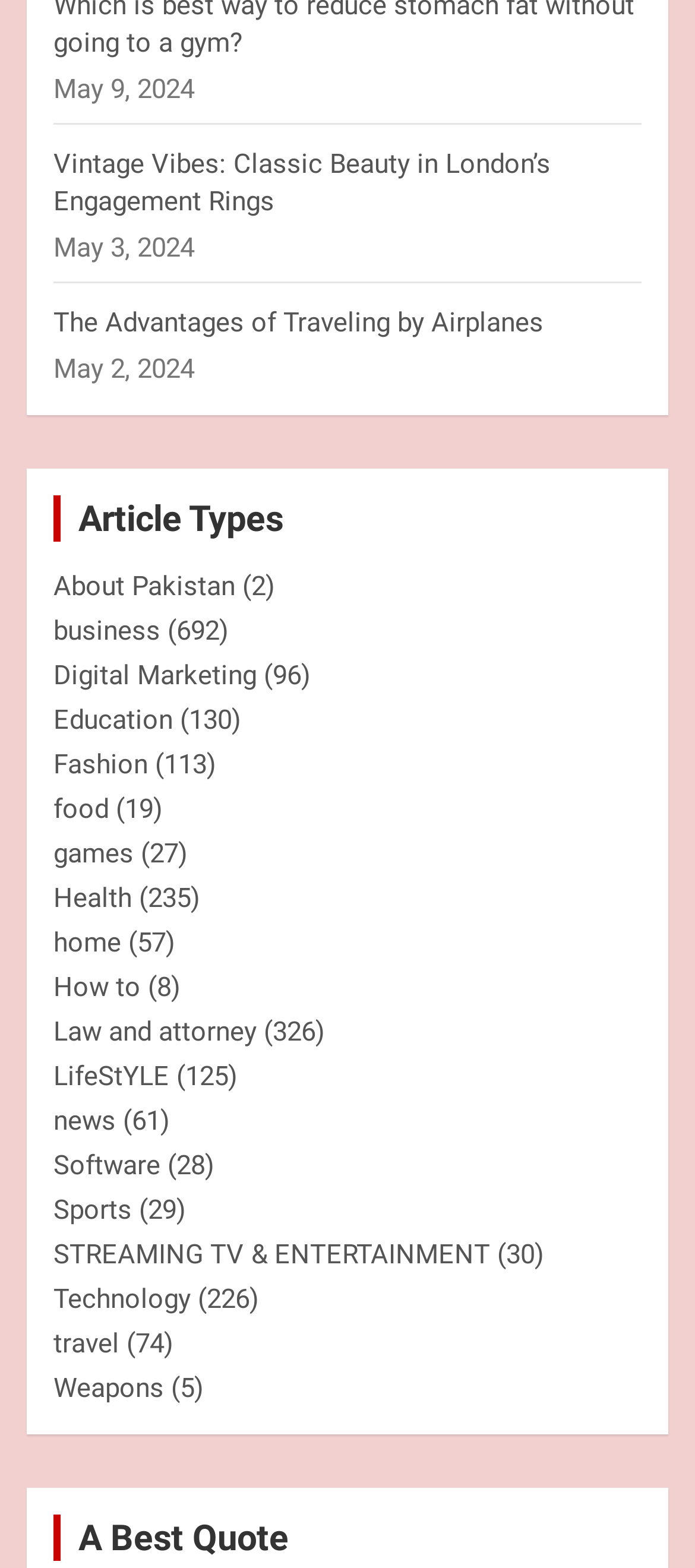Provide the bounding box coordinates for the area that should be clicked to complete the instruction: "View 'Article Types'".

[0.077, 0.315, 0.923, 0.345]